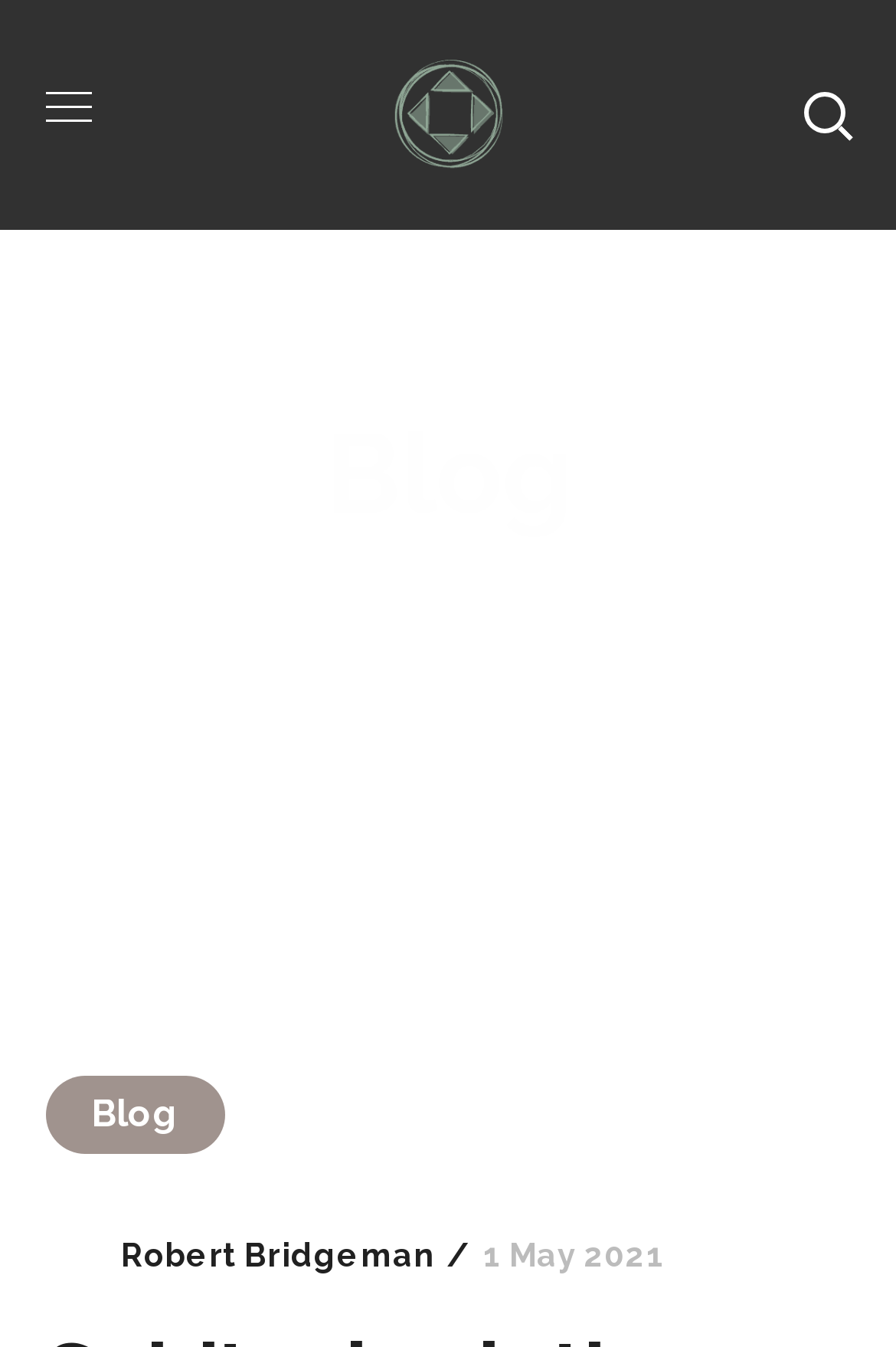How many links are there in the top navigation bar?
Please give a detailed and elaborate explanation in response to the question.

I counted the number of link elements in the top navigation bar by looking at the y-coordinates of the elements. The links 'Home', 'Blog', and the logo link are all located in the same vertical position, indicating that they are part of the top navigation bar.